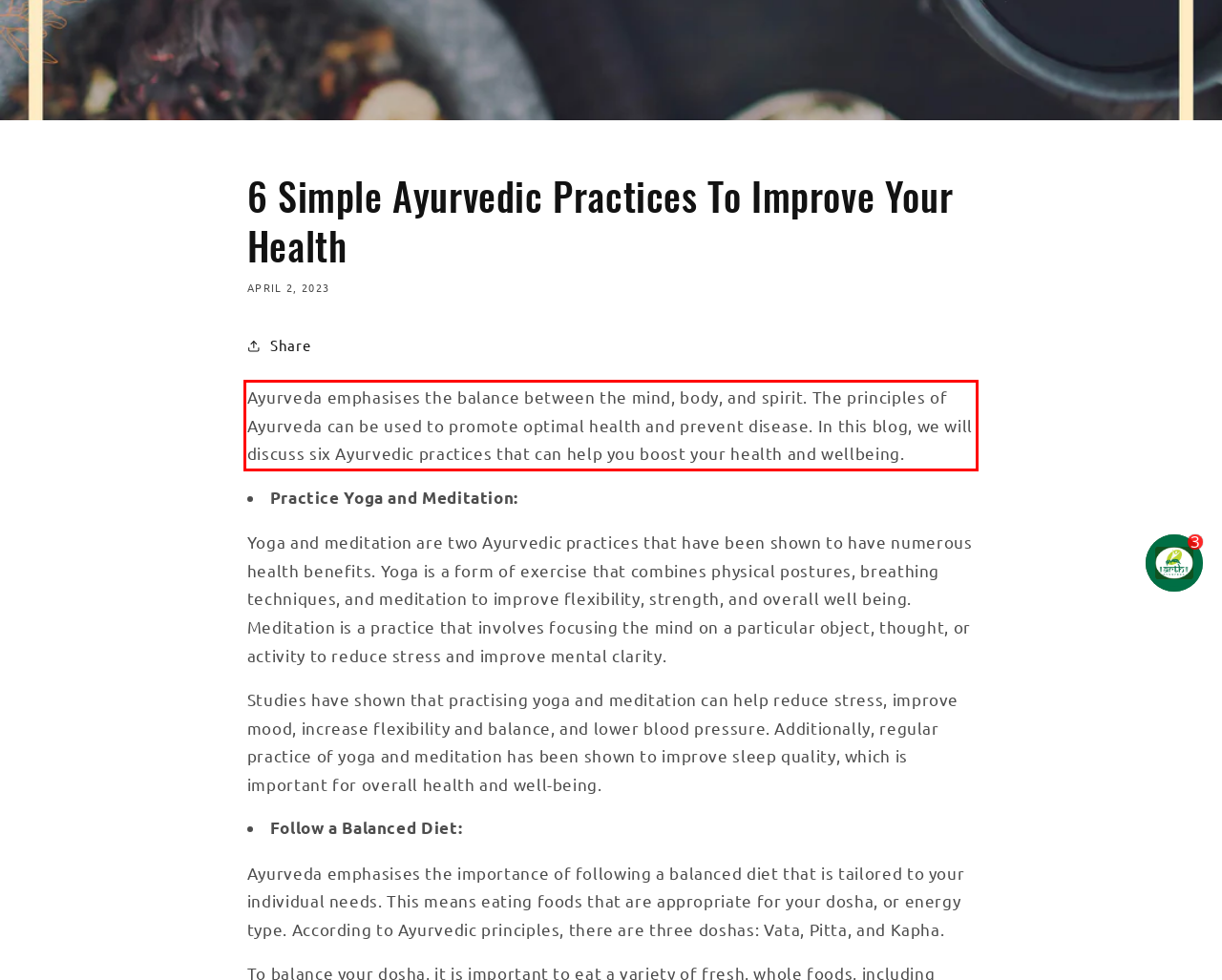Identify the text inside the red bounding box in the provided webpage screenshot and transcribe it.

Ayurveda emphasises the balance between the mind, body, and spirit. The principles of Ayurveda can be used to promote optimal health and prevent disease. In this blog, we will discuss six Ayurvedic practices that can help you boost your health and wellbeing.